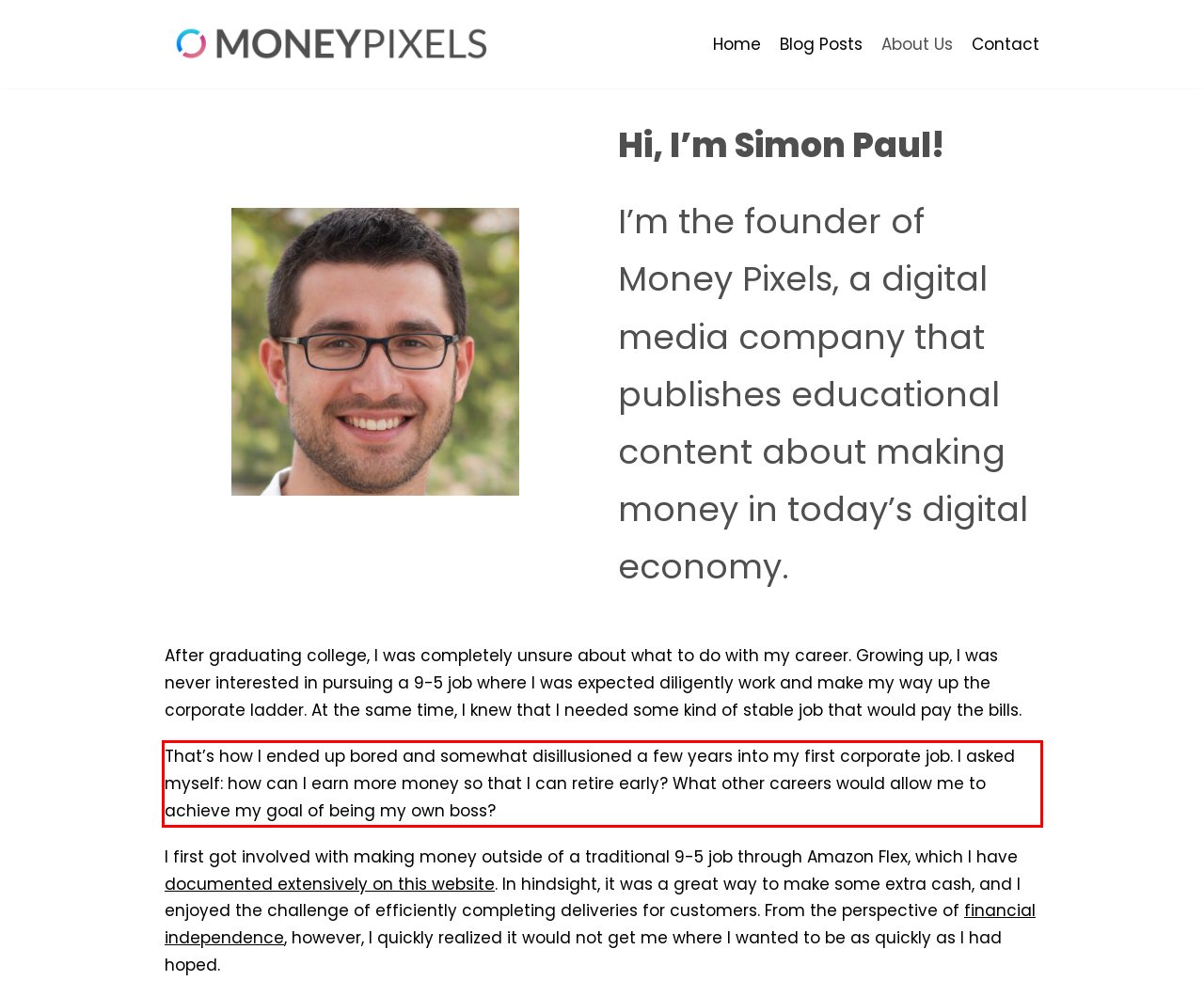From the given screenshot of a webpage, identify the red bounding box and extract the text content within it.

That’s how I ended up bored and somewhat disillusioned a few years into my first corporate job. I asked myself: how can I earn more money so that I can retire early? What other careers would allow me to achieve my goal of being my own boss?